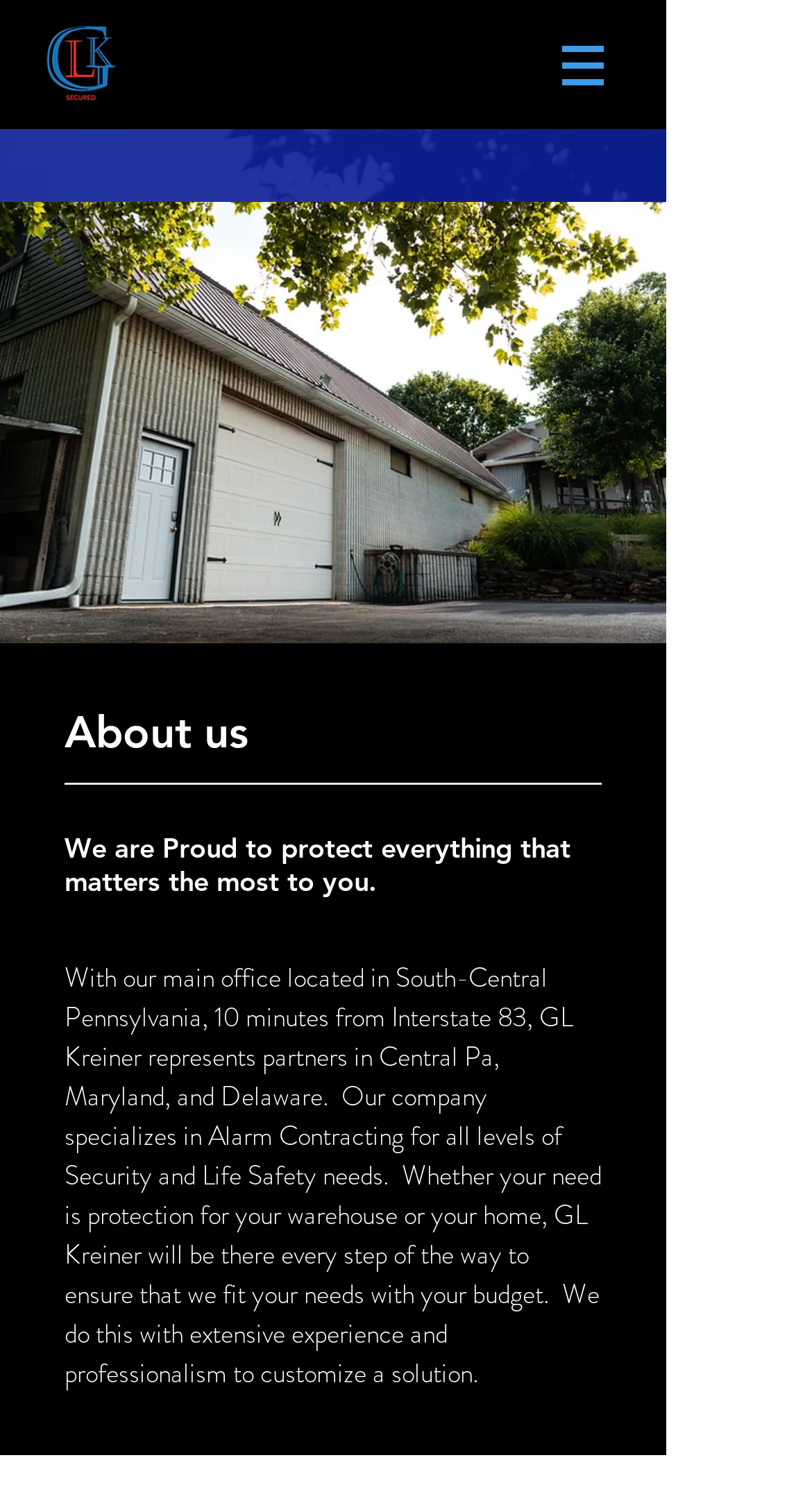Review the image closely and give a comprehensive answer to the question: What is the purpose of the company?

I deduced this answer by reading the heading element that states 'We are Proud to protect everything that matters the most to you', which suggests the company's purpose is to protect what is important to its customers.